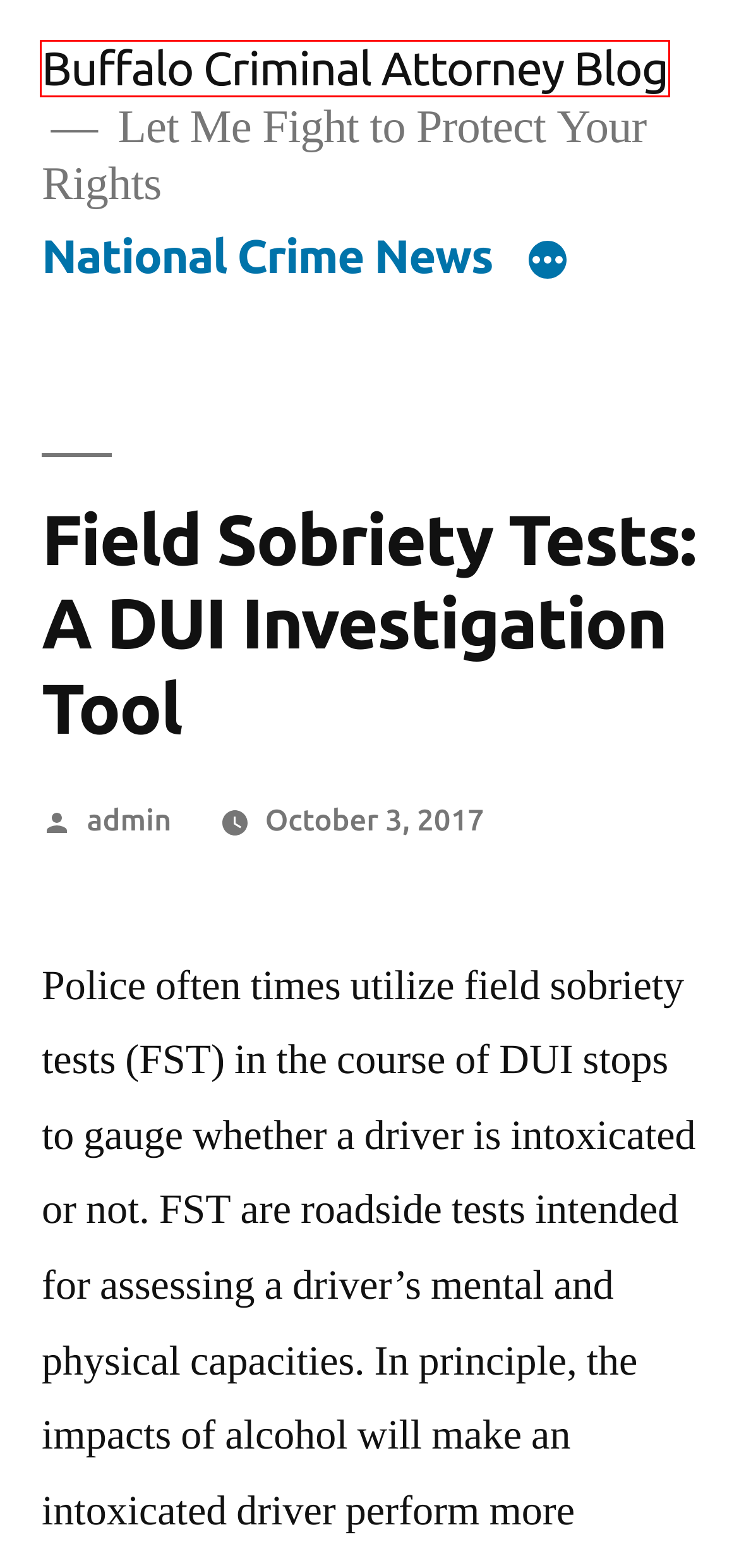Analyze the screenshot of a webpage that features a red rectangle bounding box. Pick the webpage description that best matches the new webpage you would see after clicking on the element within the red bounding box. Here are the candidates:
A. August 2017 - Buffalo Criminal Attorney Blog
B. Buffalo Criminal Attorney Blog - Let Me Fight to Protect Your Rights
C. November 2018 - Buffalo Criminal Attorney Blog
D. September 2014 - Buffalo Criminal Attorney Blog
E. admin, Author at Buffalo Criminal Attorney Blog
F. June 2018 - Buffalo Criminal Attorney Blog
G. October 2018 - Buffalo Criminal Attorney Blog
H. March 2015 - Buffalo Criminal Attorney Blog

B